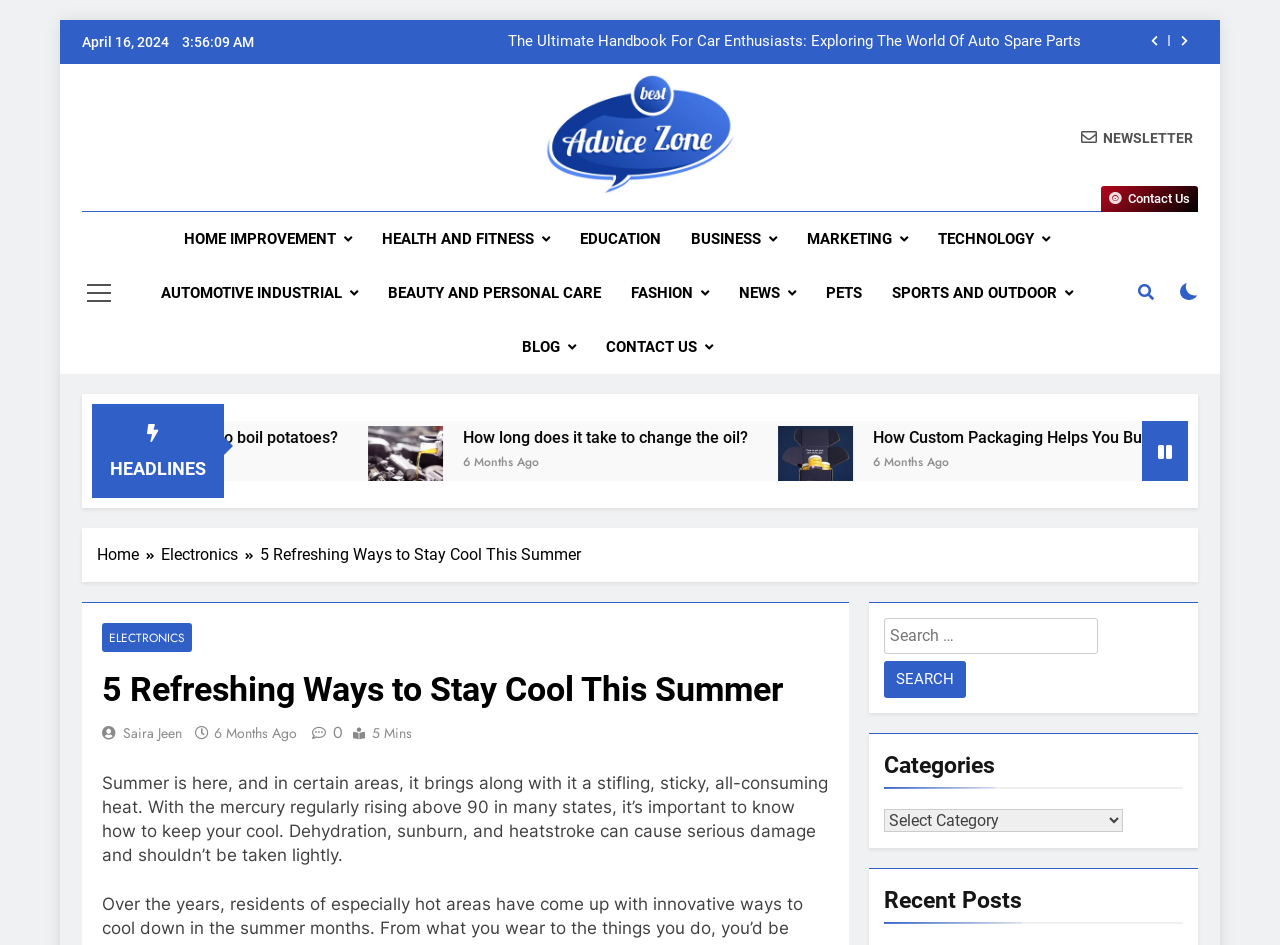What are the categories available on the website?
Please answer the question as detailed as possible based on the image.

The categories available on the website can be found in a combobox element, which has a heading 'Categories' and allows users to select from multiple options.